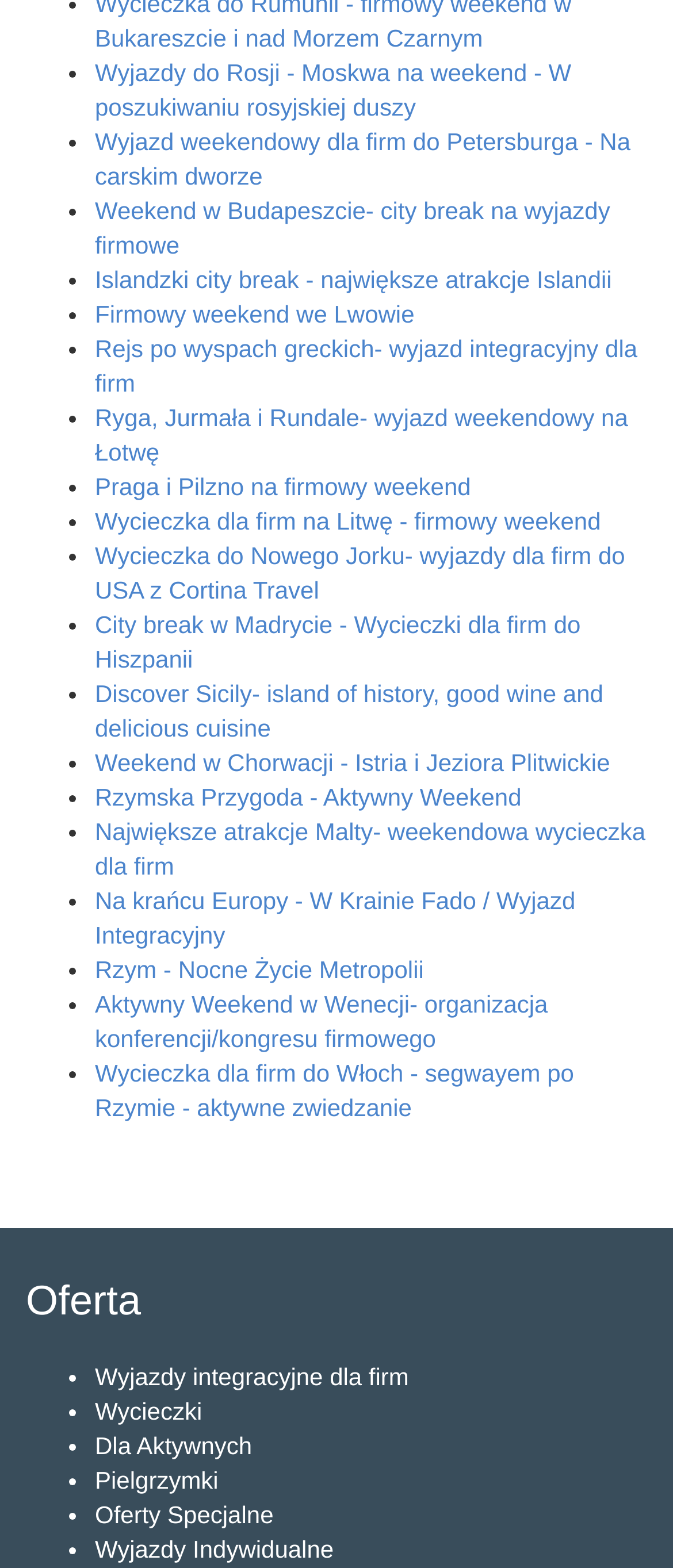Please specify the bounding box coordinates of the region to click in order to perform the following instruction: "View the Wedding Gallery".

None